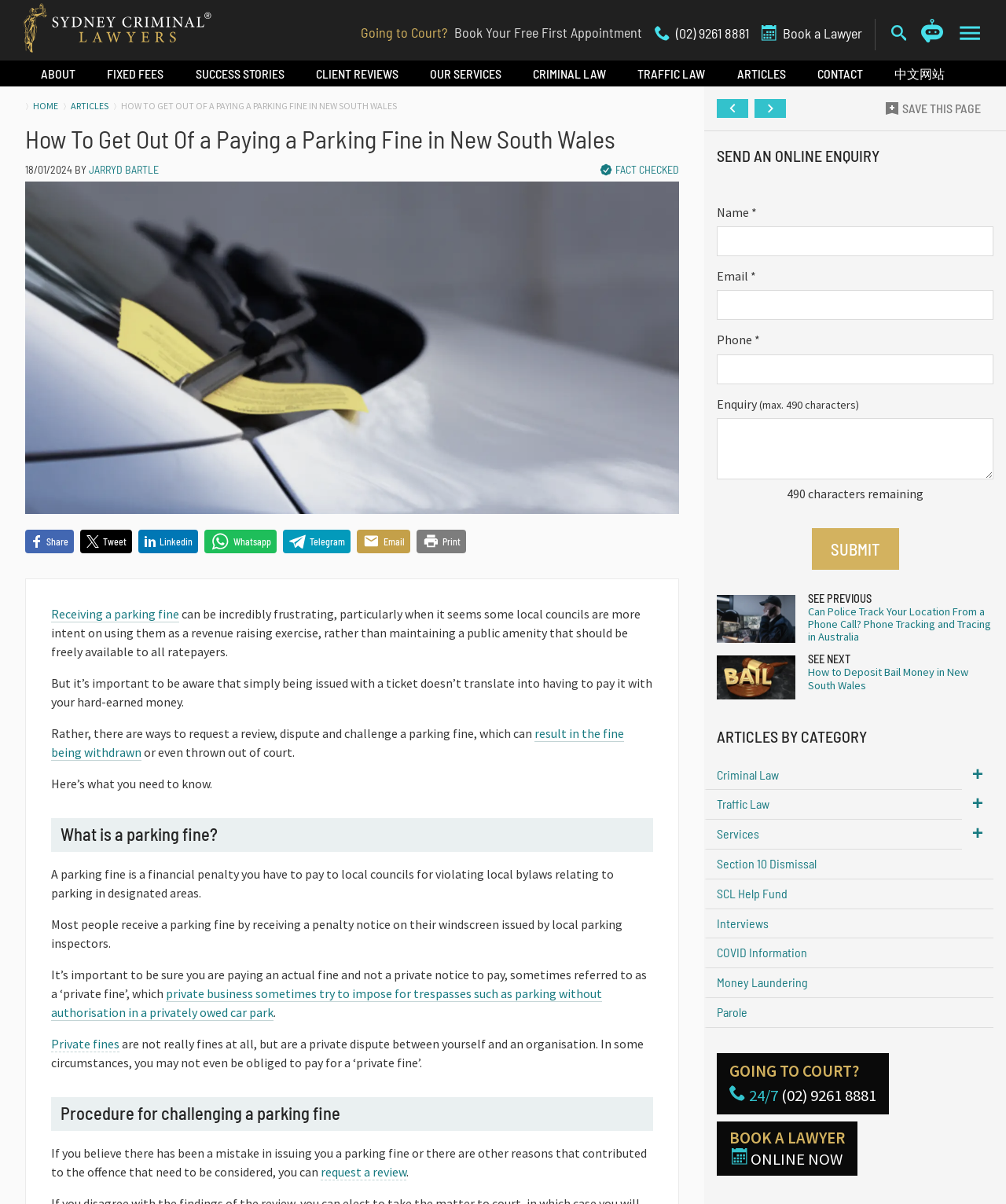What is the title or heading displayed on the webpage?

How To Get Out Of a Paying a Parking Fine in New South Wales